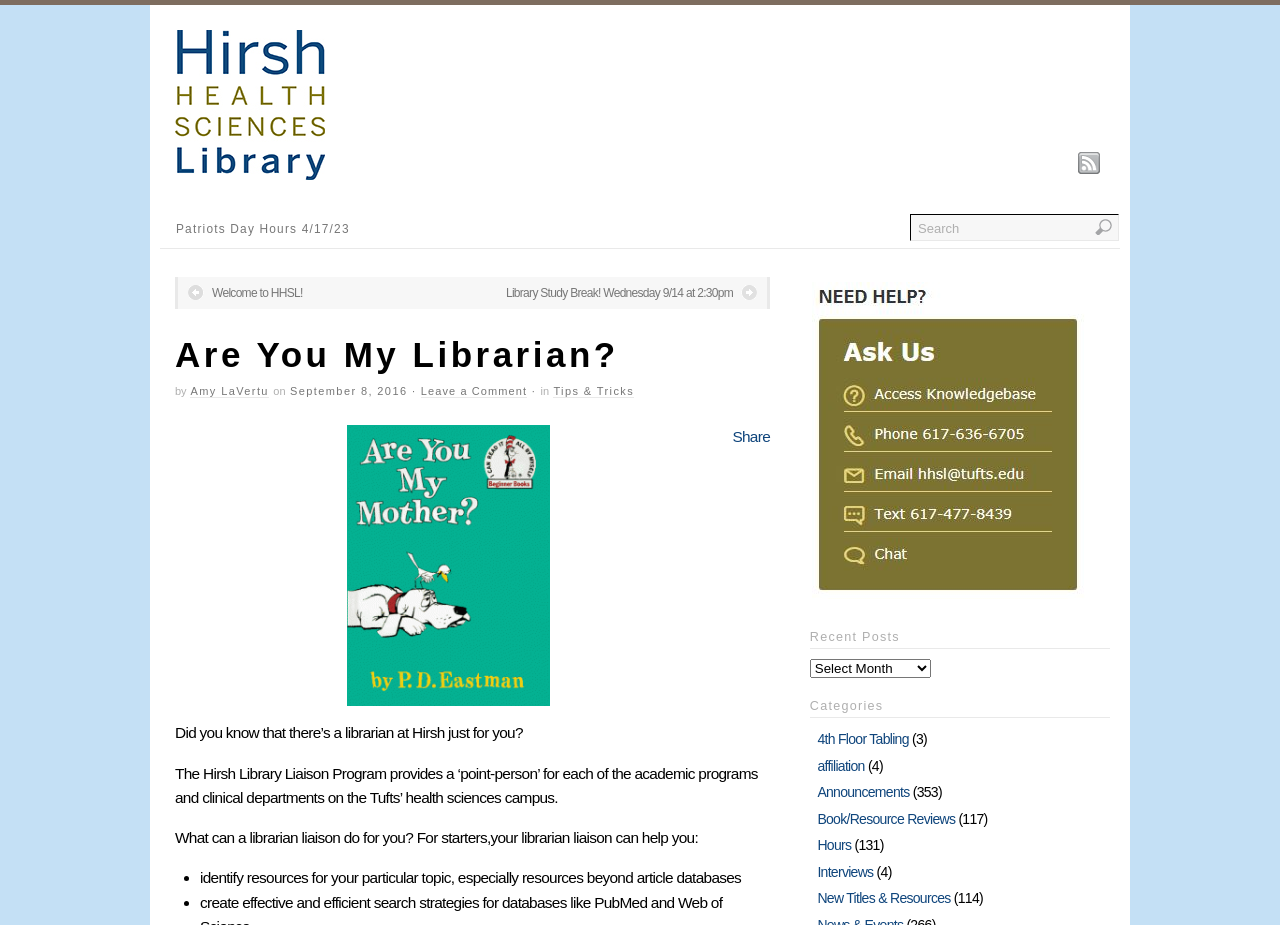Calculate the bounding box coordinates of the UI element given the description: "title="What's New @ HHSL"".

[0.137, 0.181, 0.254, 0.198]